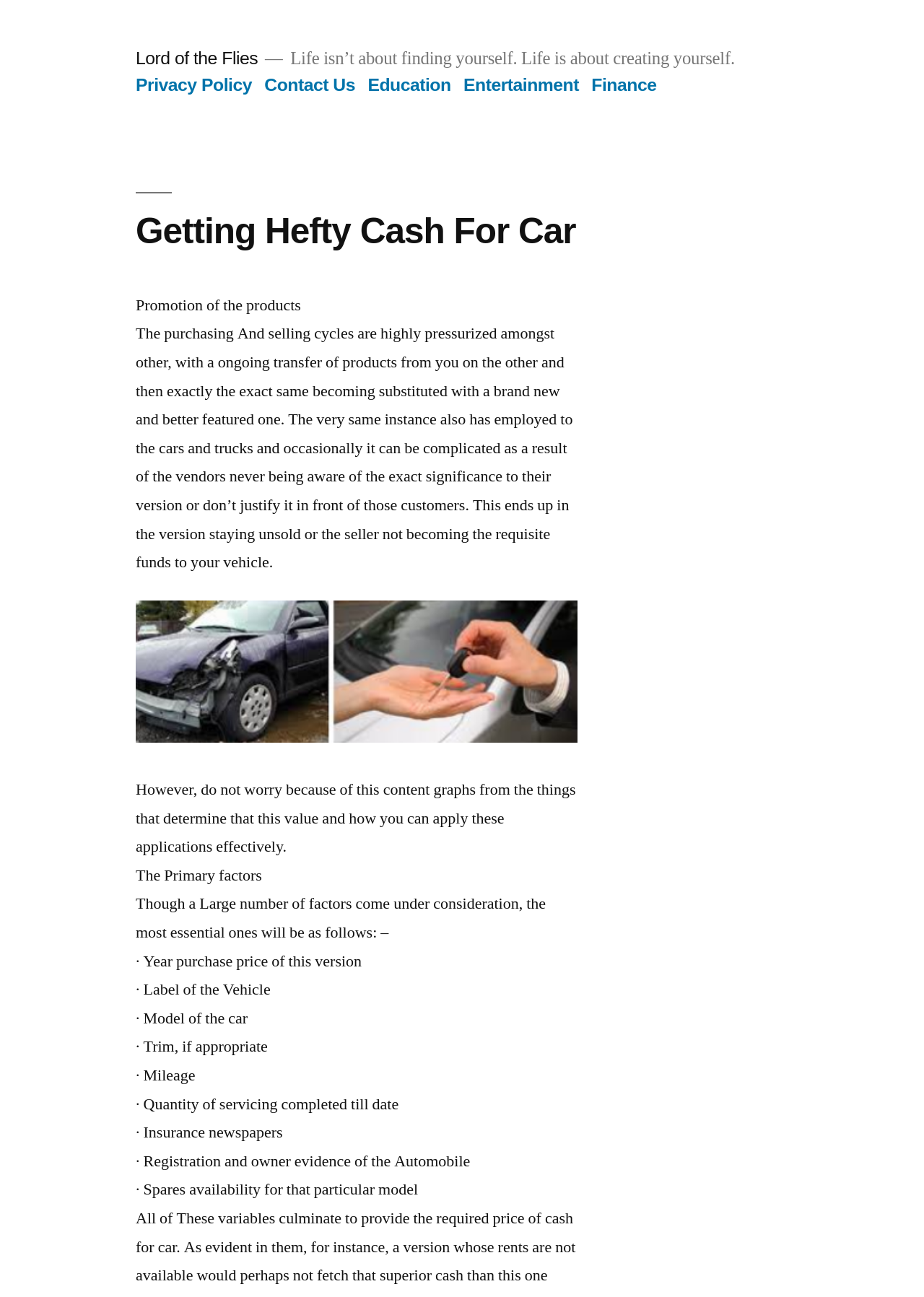Give a detailed account of the webpage's layout and content.

The webpage is about "Getting Hefty Cash For Car" and appears to be an article or blog post. At the top, there is a link to "Lord of the Flies" and a quote "Life isn’t about finding yourself. Life is about creating yourself." Below the quote, there is a top menu with links to "Privacy Policy", "Contact Us", "Education", "Entertainment", and "Finance".

The main content of the page is divided into sections. The first section has a heading "Getting Hefty Cash For Car" and discusses the challenges of selling cars due to vendors not knowing the exact value of their vehicle or not justifying it to customers. This section also includes an image.

The next section explains how to determine the value of a car and how to apply it effectively. It lists the primary factors to consider, including the year of purchase, vehicle label, model, trim, mileage, servicing history, insurance papers, registration and ownership proof, and spare parts availability for the particular model. Each of these factors is listed as a separate point with a brief description.

Overall, the webpage appears to be an informative article or guide on how to get a good price for a used car, with a focus on the key factors that determine a car's value.